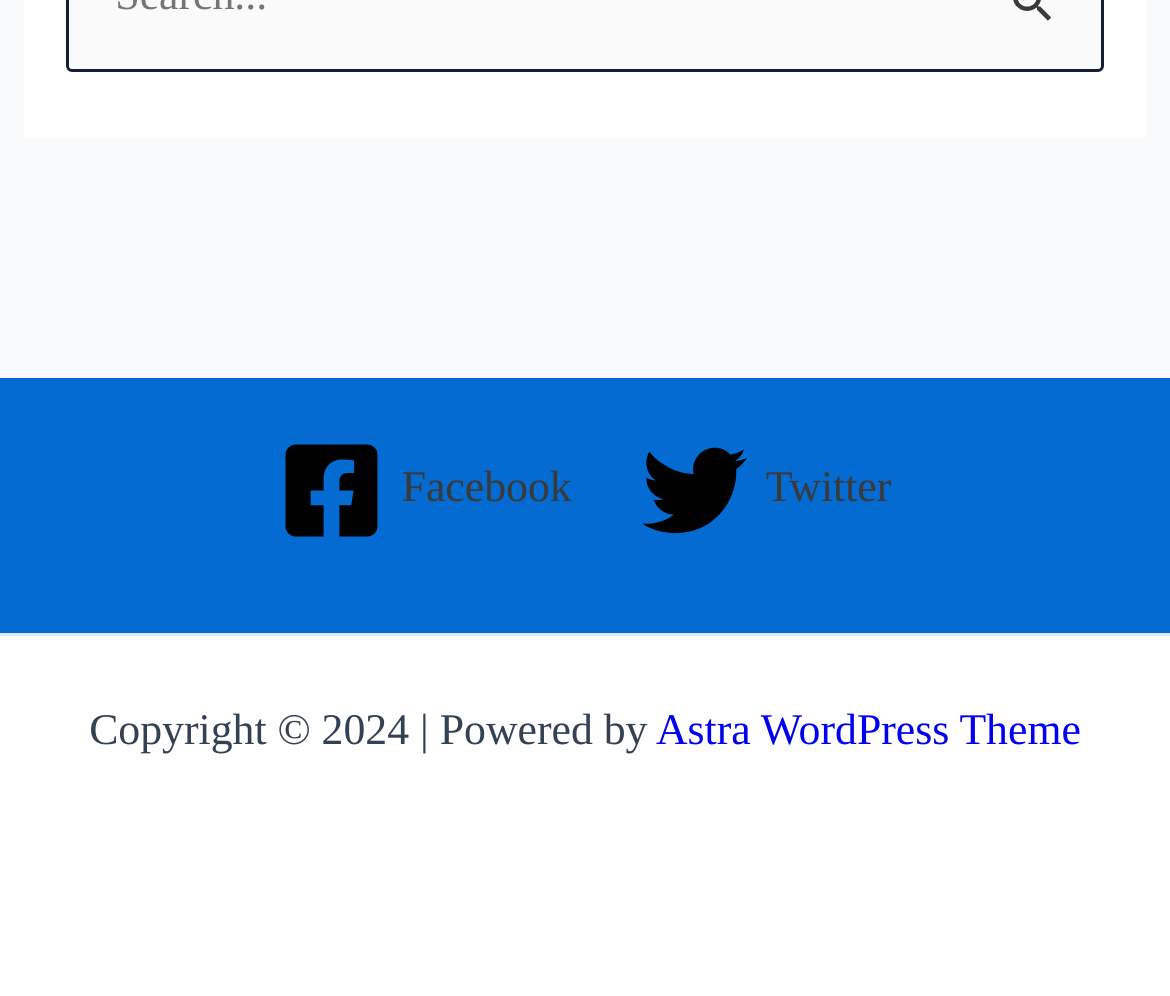Given the element description "Astra WordPress Theme", identify the bounding box of the corresponding UI element.

[0.561, 0.711, 0.924, 0.759]